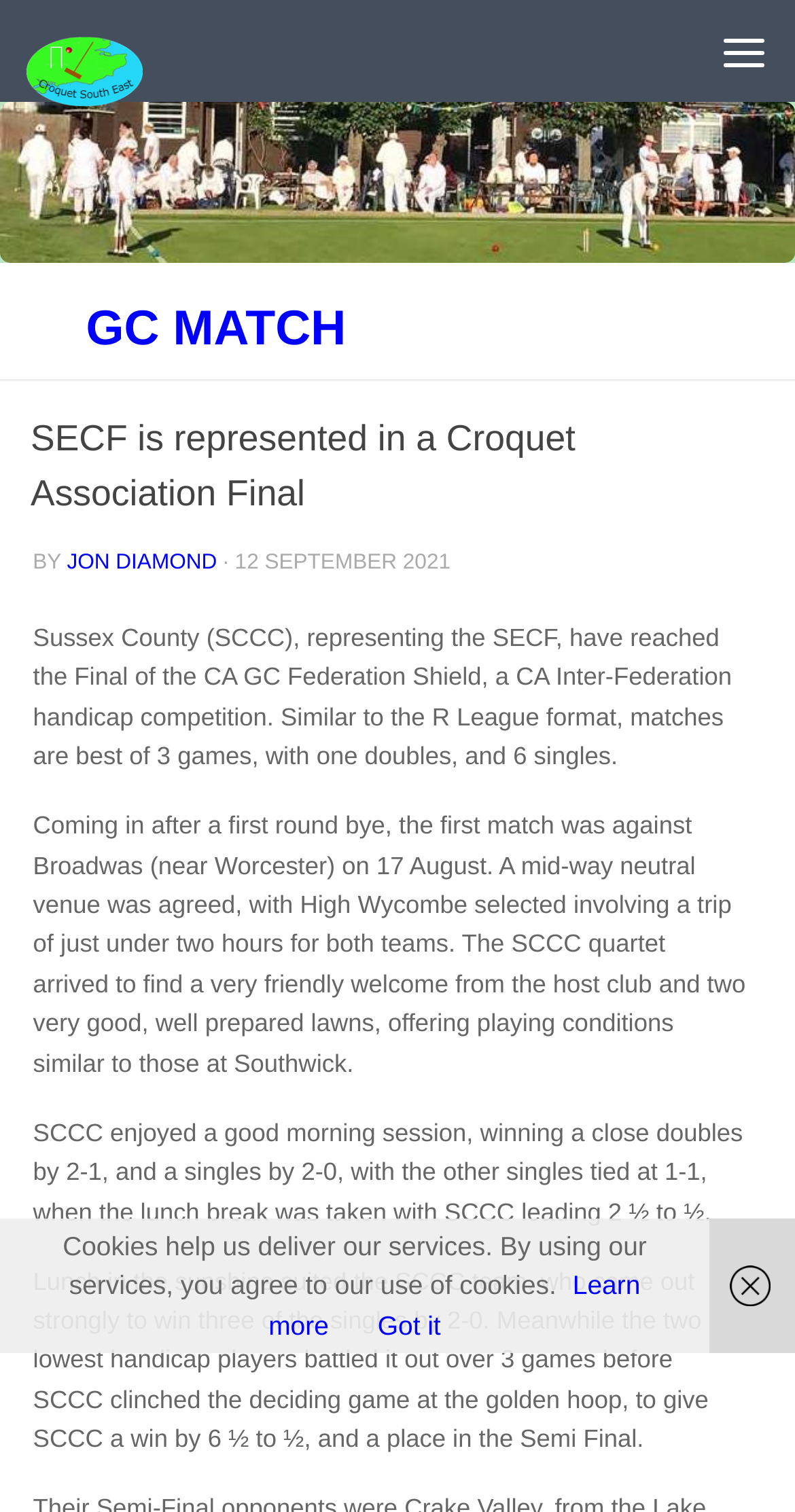From the webpage screenshot, predict the bounding box coordinates (top-left x, top-left y, bottom-right x, bottom-right y) for the UI element described here: Skip to content

[0.01, 0.005, 0.368, 0.065]